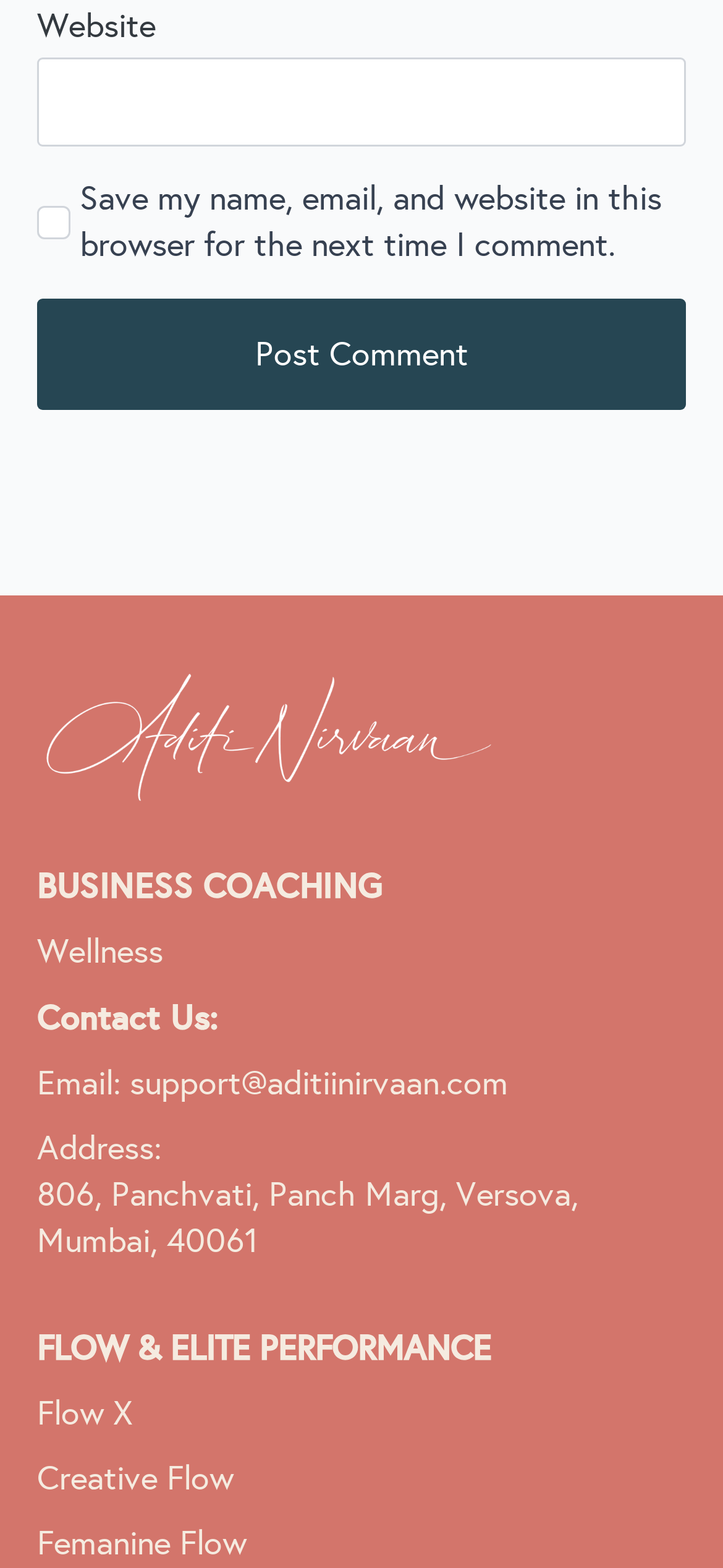What are the types of flow performance?
Can you offer a detailed and complete answer to this question?

The links with the contents 'Flow X', 'Creative Flow', and 'Femanine Flow' suggest that there are different types of flow performance, including Flow X, Creative Flow, and Femanine Flow.